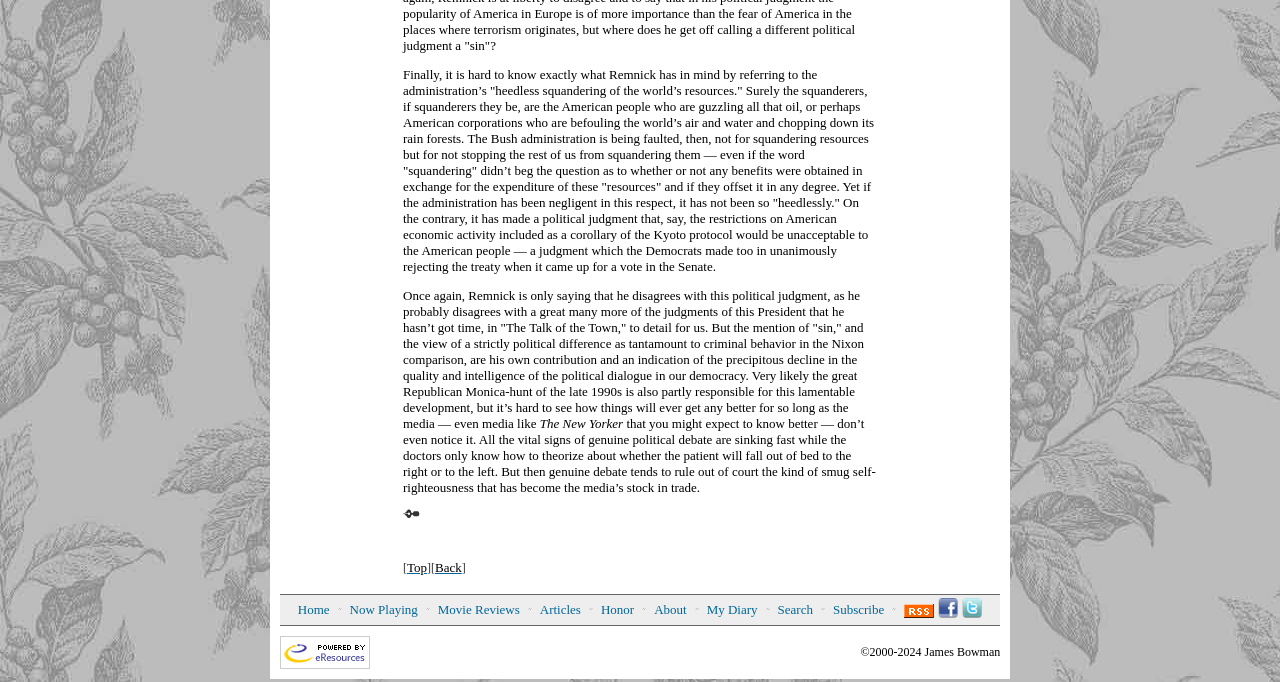Identify the bounding box coordinates for the region of the element that should be clicked to carry out the instruction: "Click on the 'Now Playing' link". The bounding box coordinates should be four float numbers between 0 and 1, i.e., [left, top, right, bottom].

[0.273, 0.883, 0.326, 0.905]